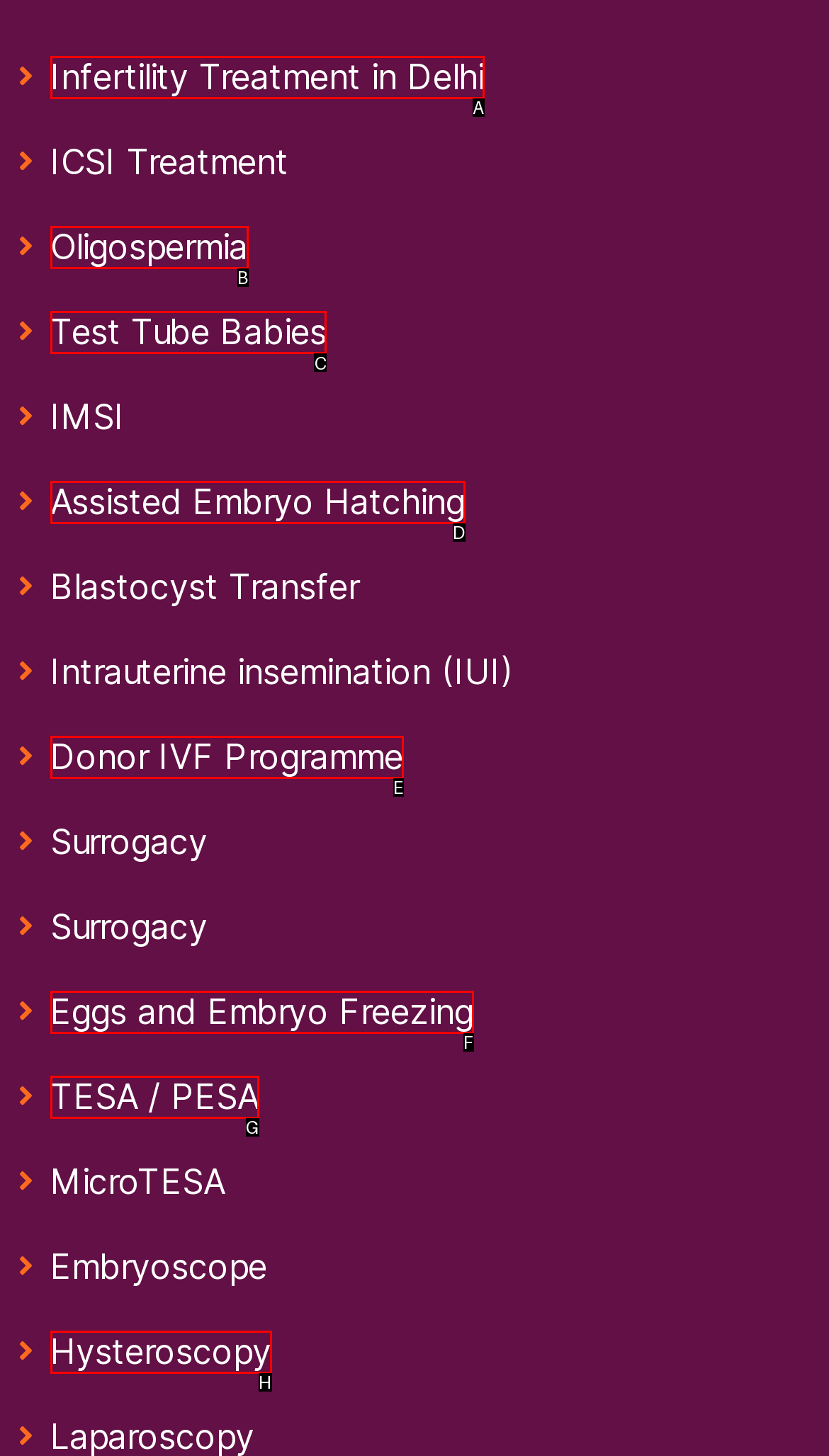Choose the letter of the UI element necessary for this task: Discover Test Tube Babies
Answer with the correct letter.

C